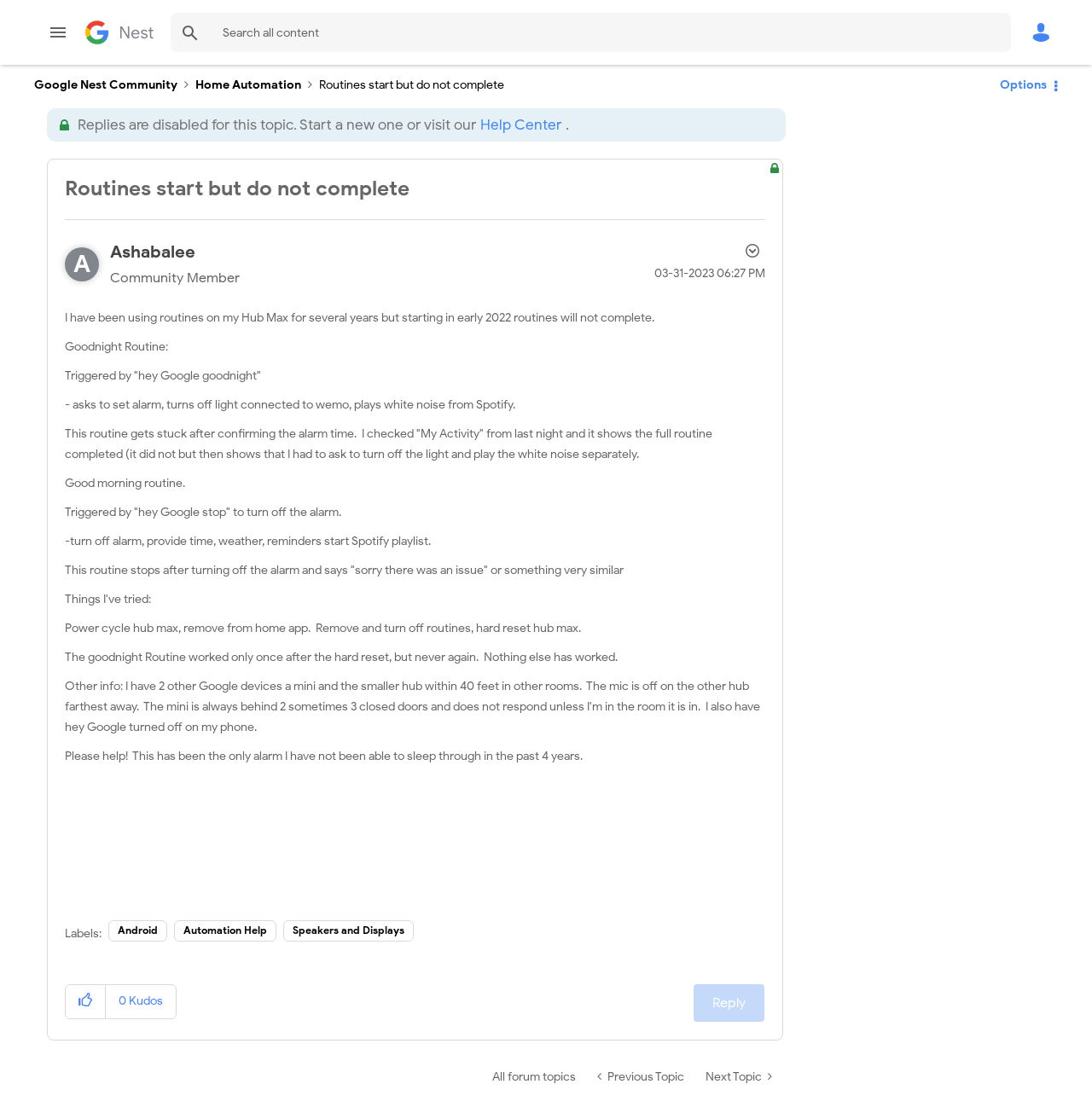Locate the bounding box coordinates of the element that should be clicked to execute the following instruction: "Give kudos to this post".

[0.06, 0.885, 0.097, 0.915]